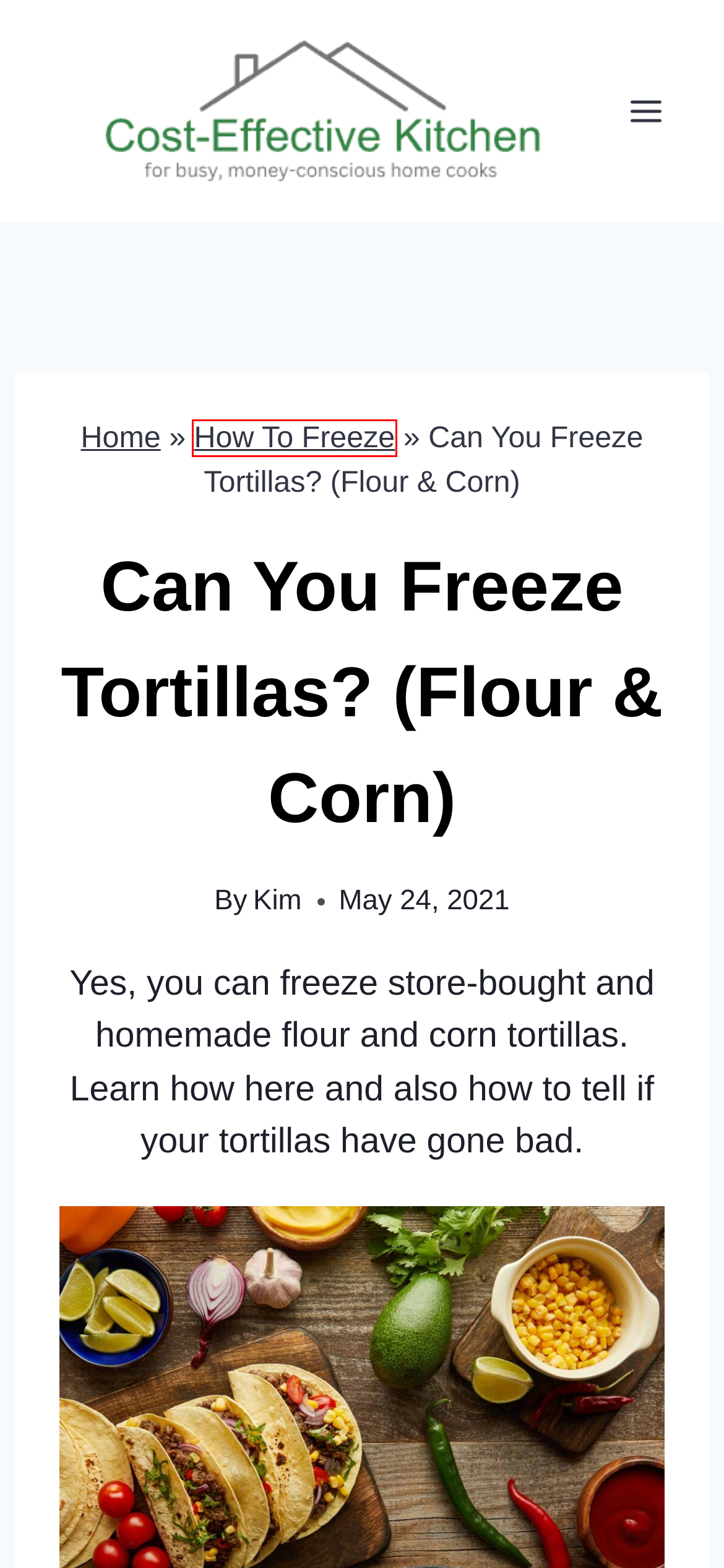Look at the screenshot of a webpage that includes a red bounding box around a UI element. Select the most appropriate webpage description that matches the page seen after clicking the highlighted element. Here are the candidates:
A. What To Serve With Burritos
B. Can You Freeze Ricotta Cheese?
C. Easy Ways to Freeze Scrambled Eggs
D. How To Freeze Archives -
E. Terms Of Use
F. Expand
G. Can You Freeze Oranges?
H. Can You Freeze Egg Salad?

D